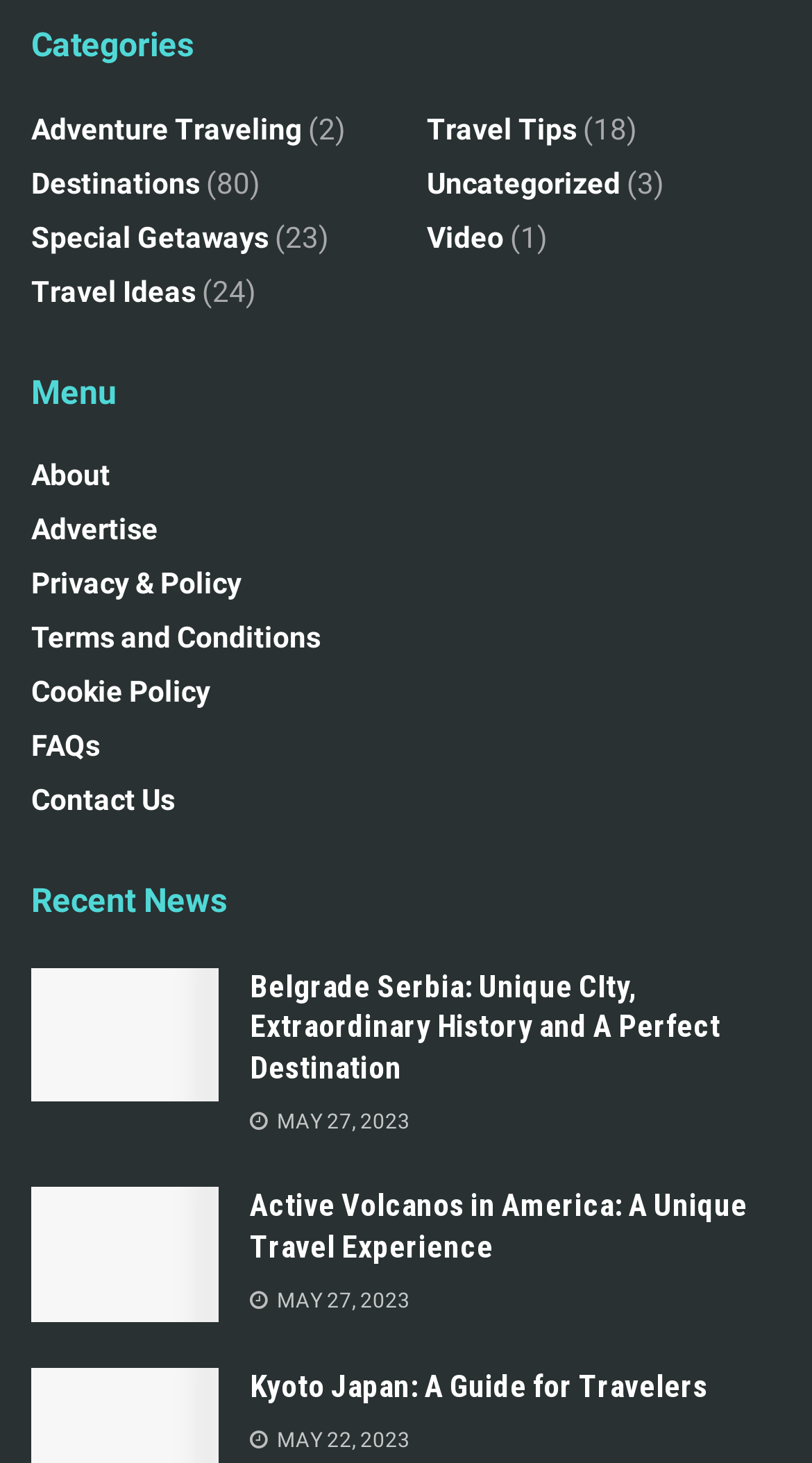Determine the bounding box coordinates for the area you should click to complete the following instruction: "Read about Belgrade Serbia".

[0.308, 0.661, 0.887, 0.742]